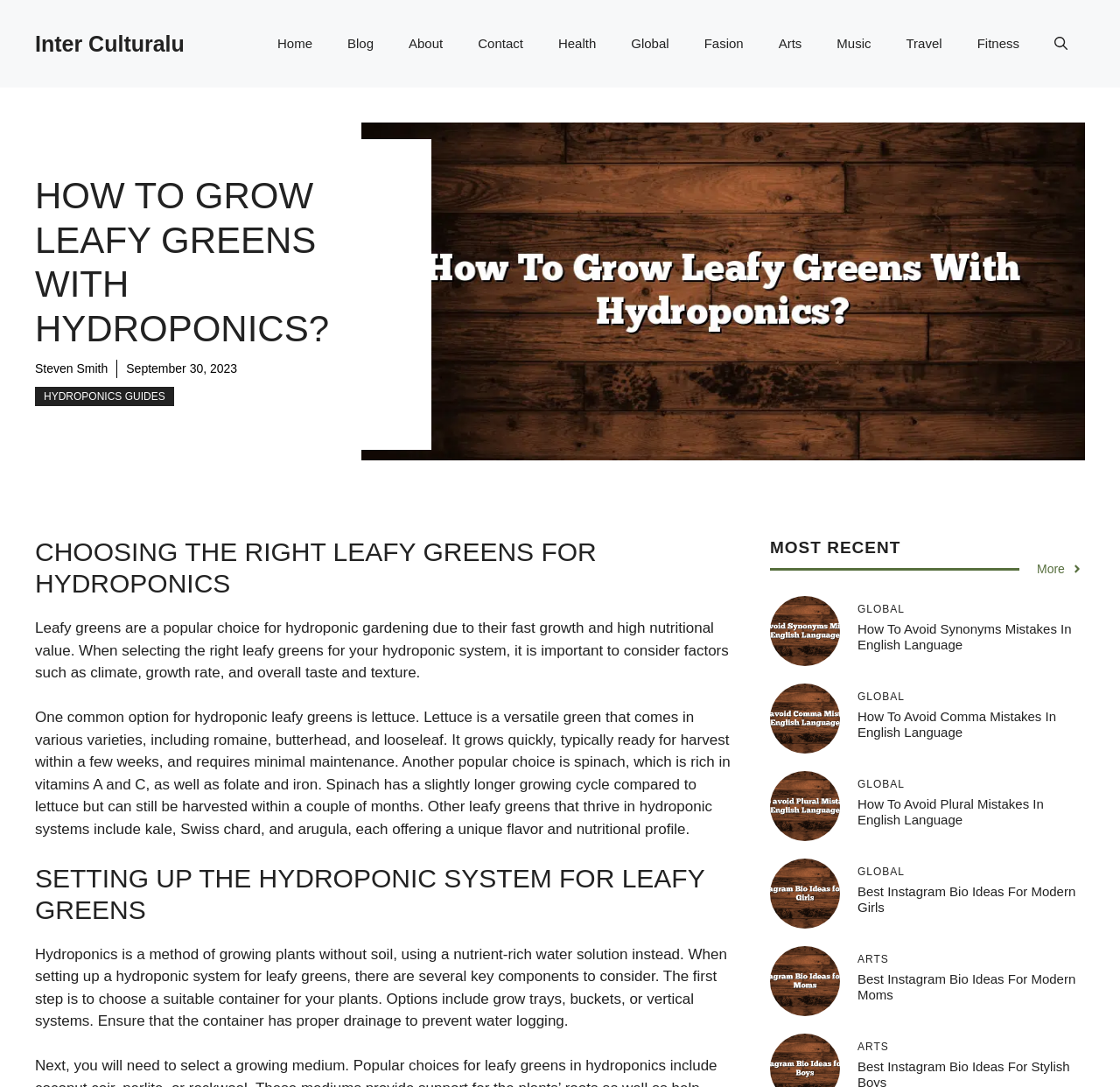Could you indicate the bounding box coordinates of the region to click in order to complete this instruction: "View 'Categories'".

None